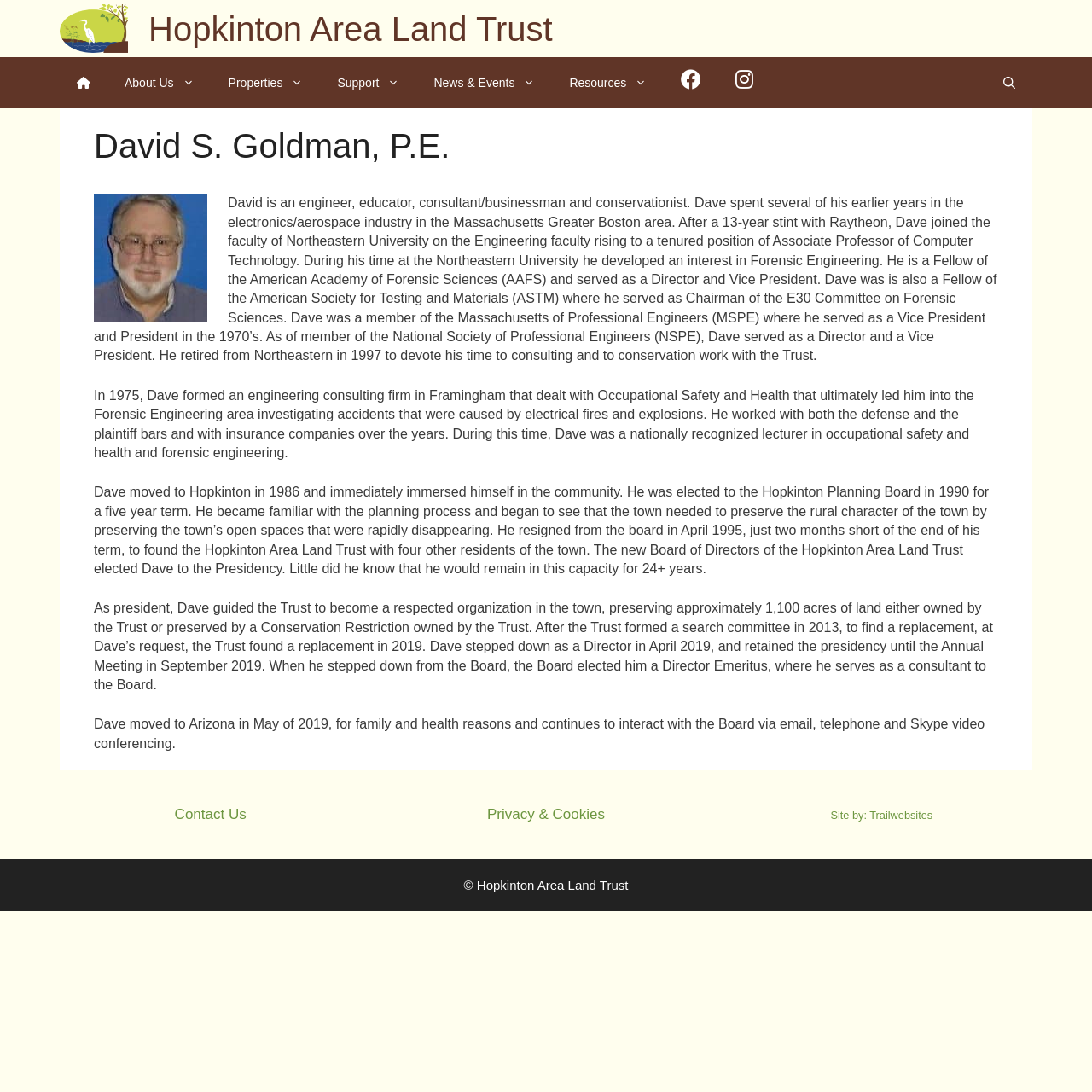Provide a single word or phrase answer to the question: 
What is the name of the organization founded by David?

Hopkinton Area Land Trust